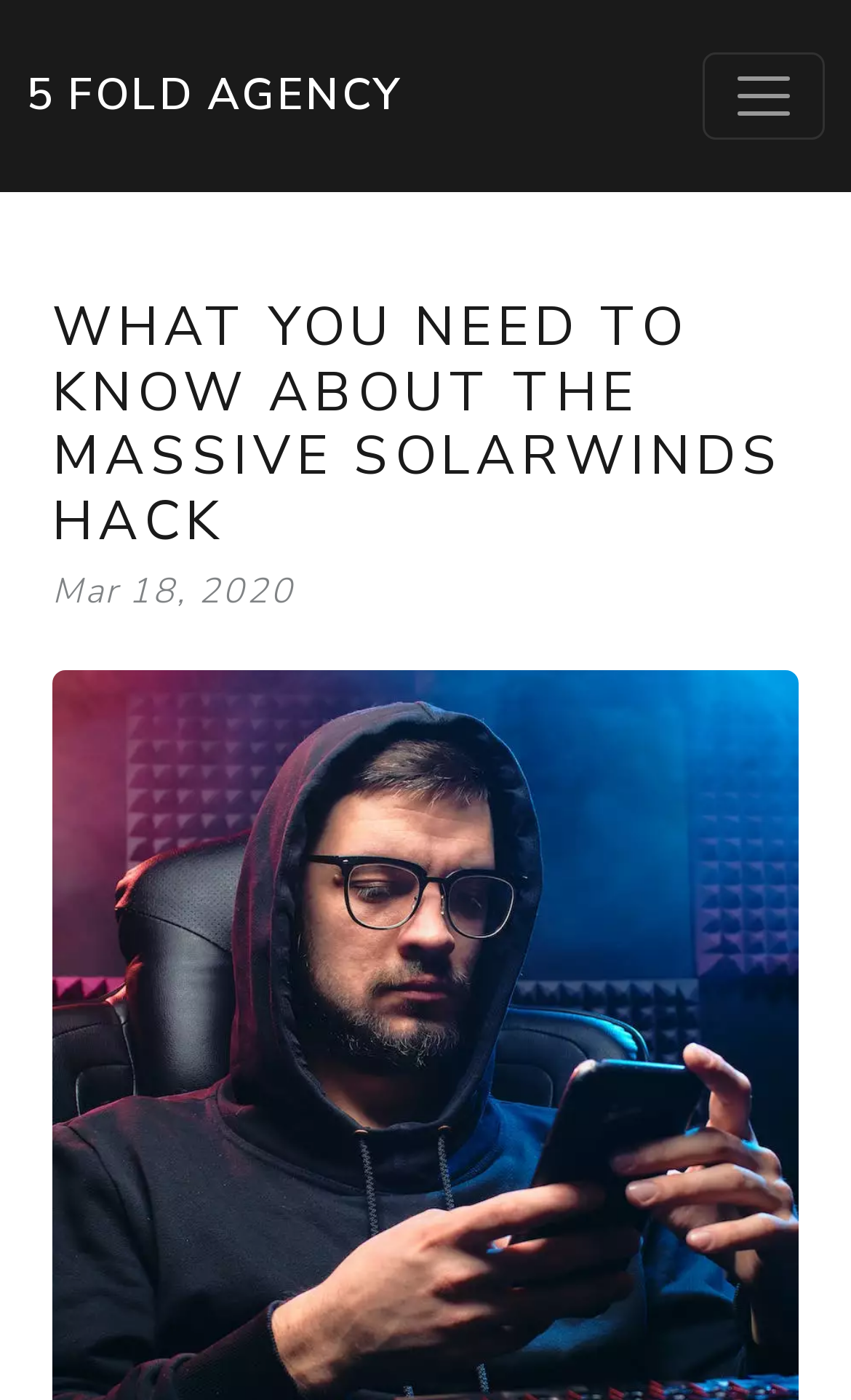Extract the bounding box coordinates for the described element: "5 Fold Agency". The coordinates should be represented as four float numbers between 0 and 1: [left, top, right, bottom].

[0.031, 0.037, 0.472, 0.1]